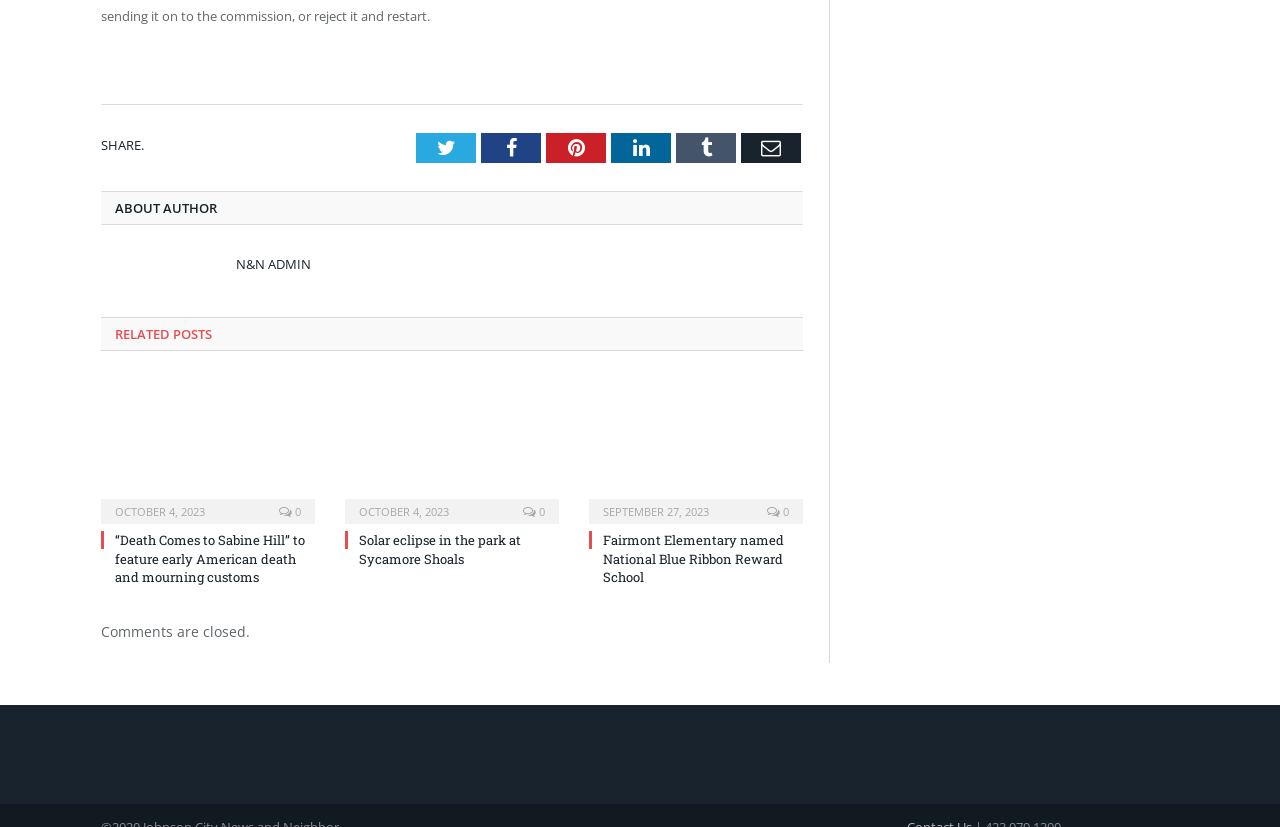Using the information in the image, give a detailed answer to the following question: How many social media sharing links are there?

I counted the number of social media sharing links, including Twitter, Facebook, Pinterest, LinkedIn, Tumblr, and Email, which are located at the top of the webpage.